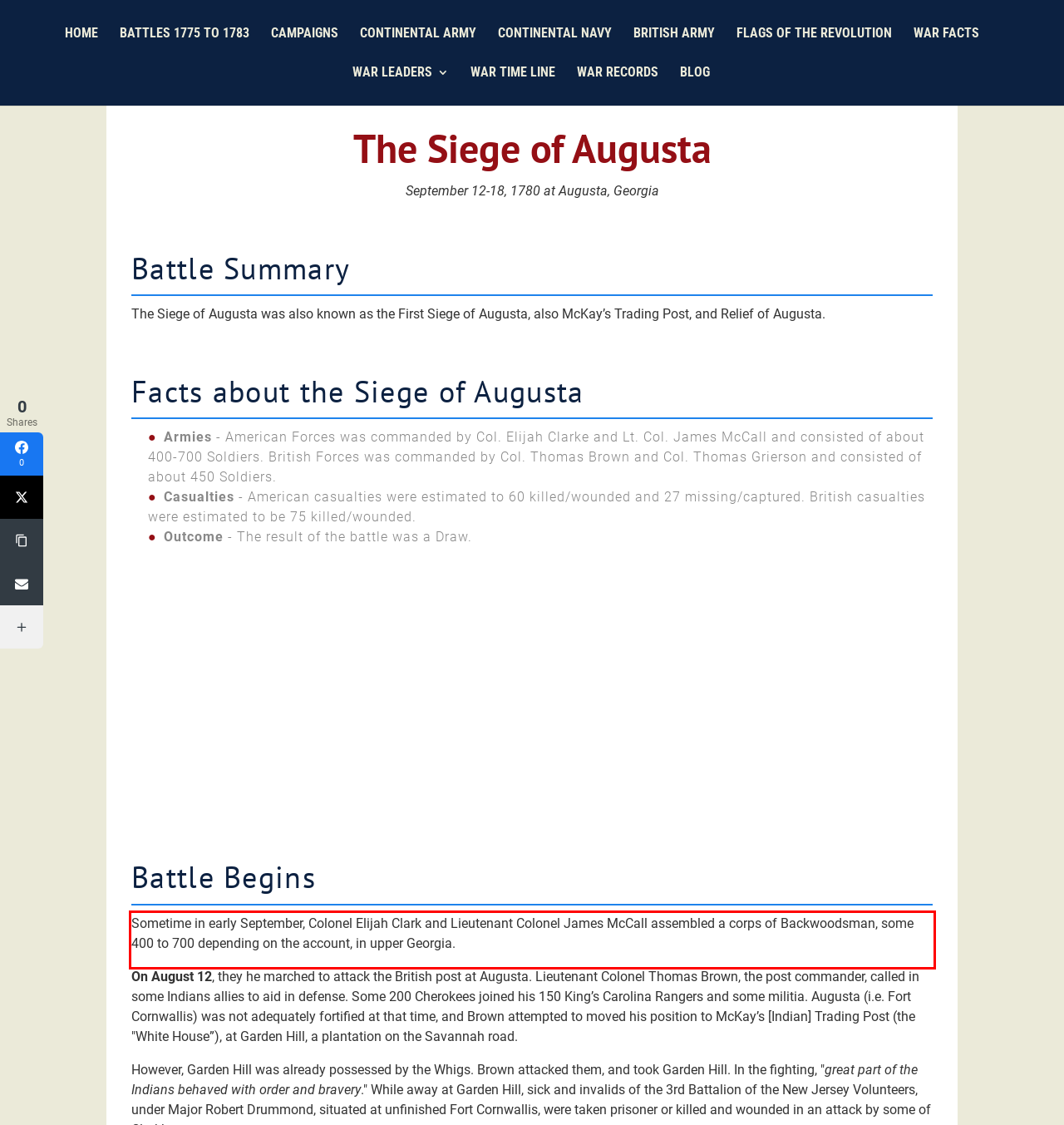Using OCR, extract the text content found within the red bounding box in the given webpage screenshot.

Sometime in early September, Colonel Elijah Clark and Lieutenant Colonel James McCall assembled a corps of Backwoodsman, some 400 to 700 depending on the account, in upper Georgia.